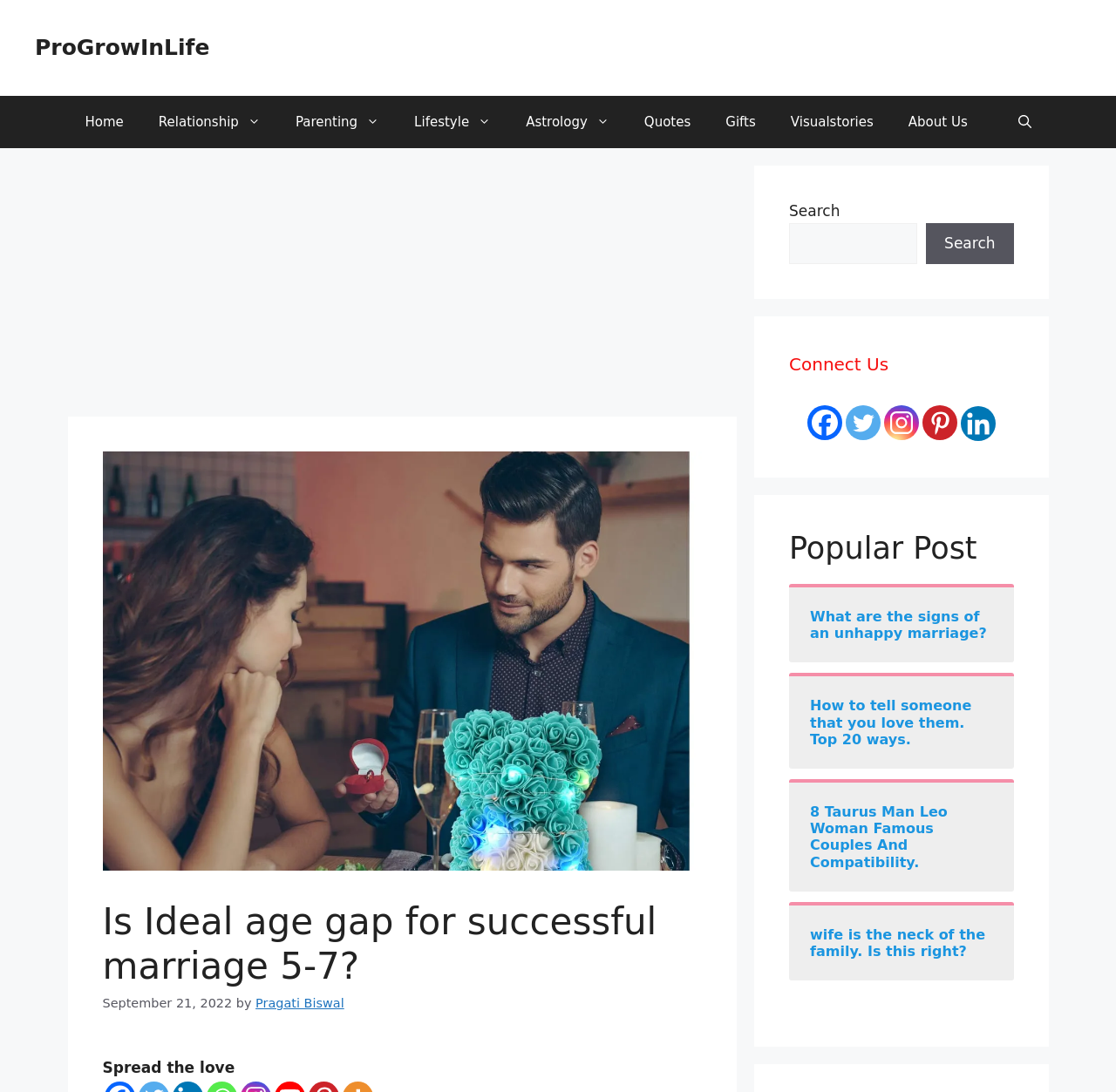Given the description Pragati Biswal, predict the bounding box coordinates of the UI element. Ensure the coordinates are in the format (top-left x, top-left y, bottom-right x, bottom-right y) and all values are between 0 and 1.

[0.229, 0.912, 0.308, 0.925]